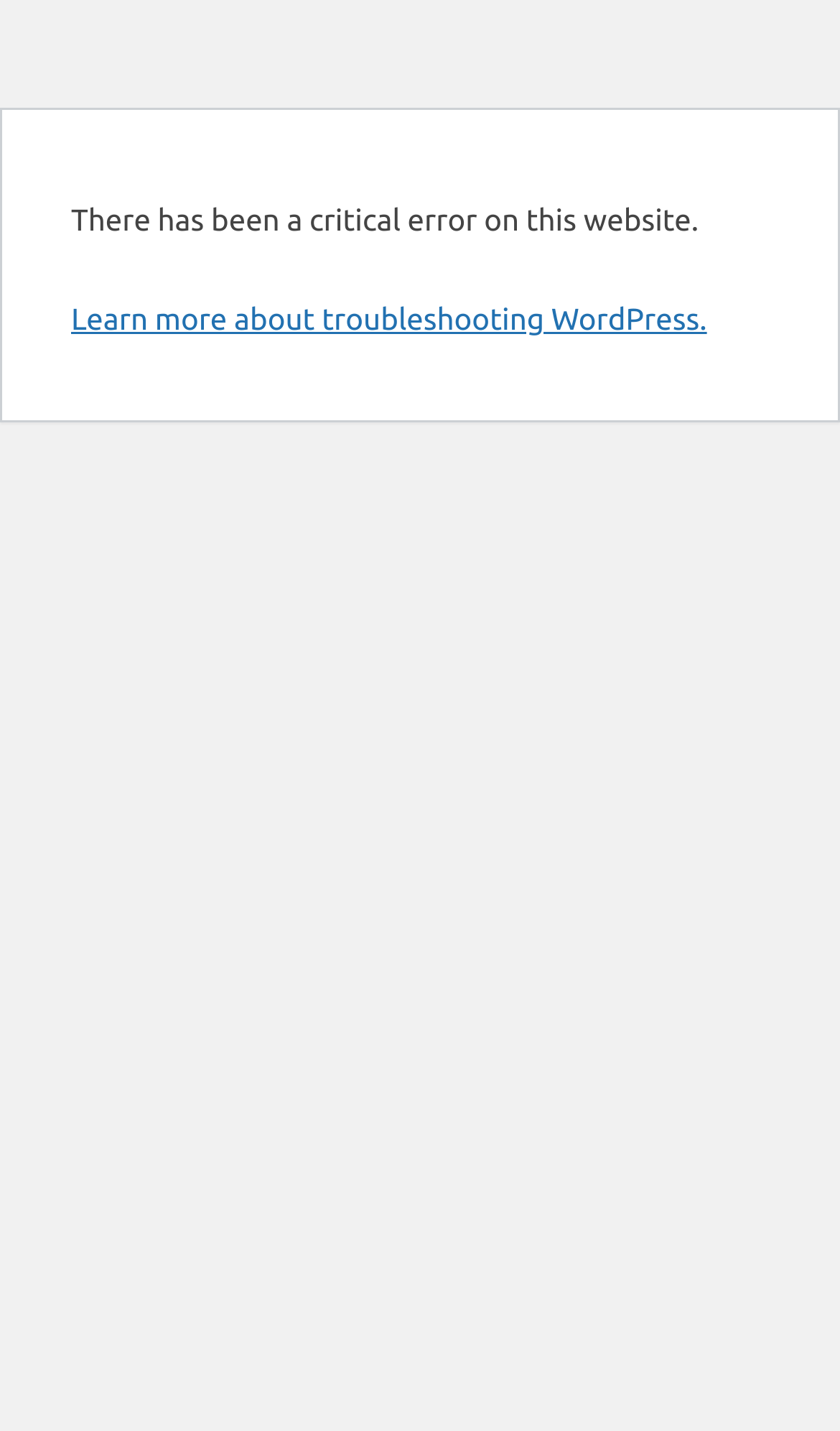Provide the bounding box coordinates of the HTML element this sentence describes: "Learn more about troubleshooting WordPress.". The bounding box coordinates consist of four float numbers between 0 and 1, i.e., [left, top, right, bottom].

[0.085, 0.211, 0.842, 0.235]